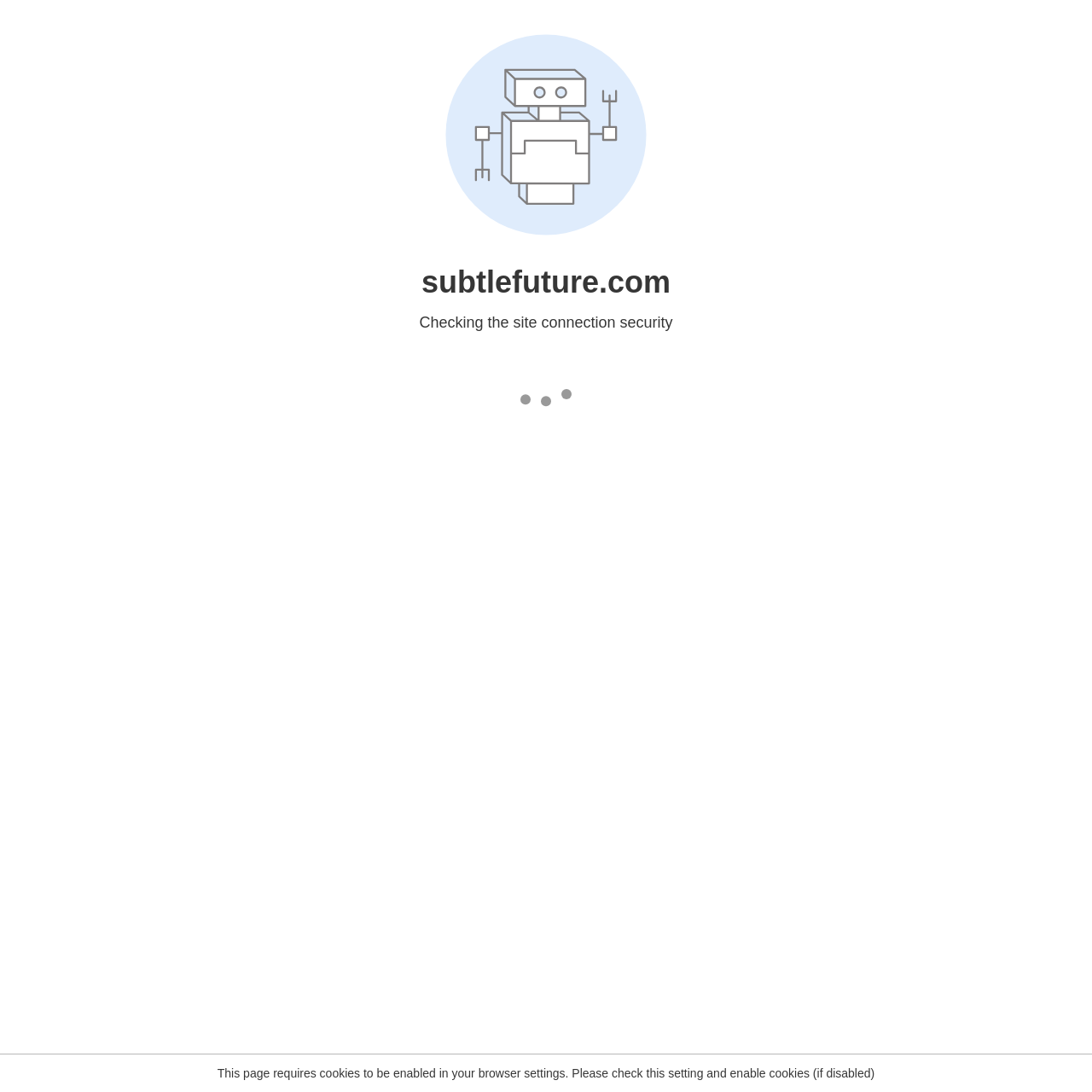Reply to the question below using a single word or brief phrase:
What is the author of the article?

Administrator